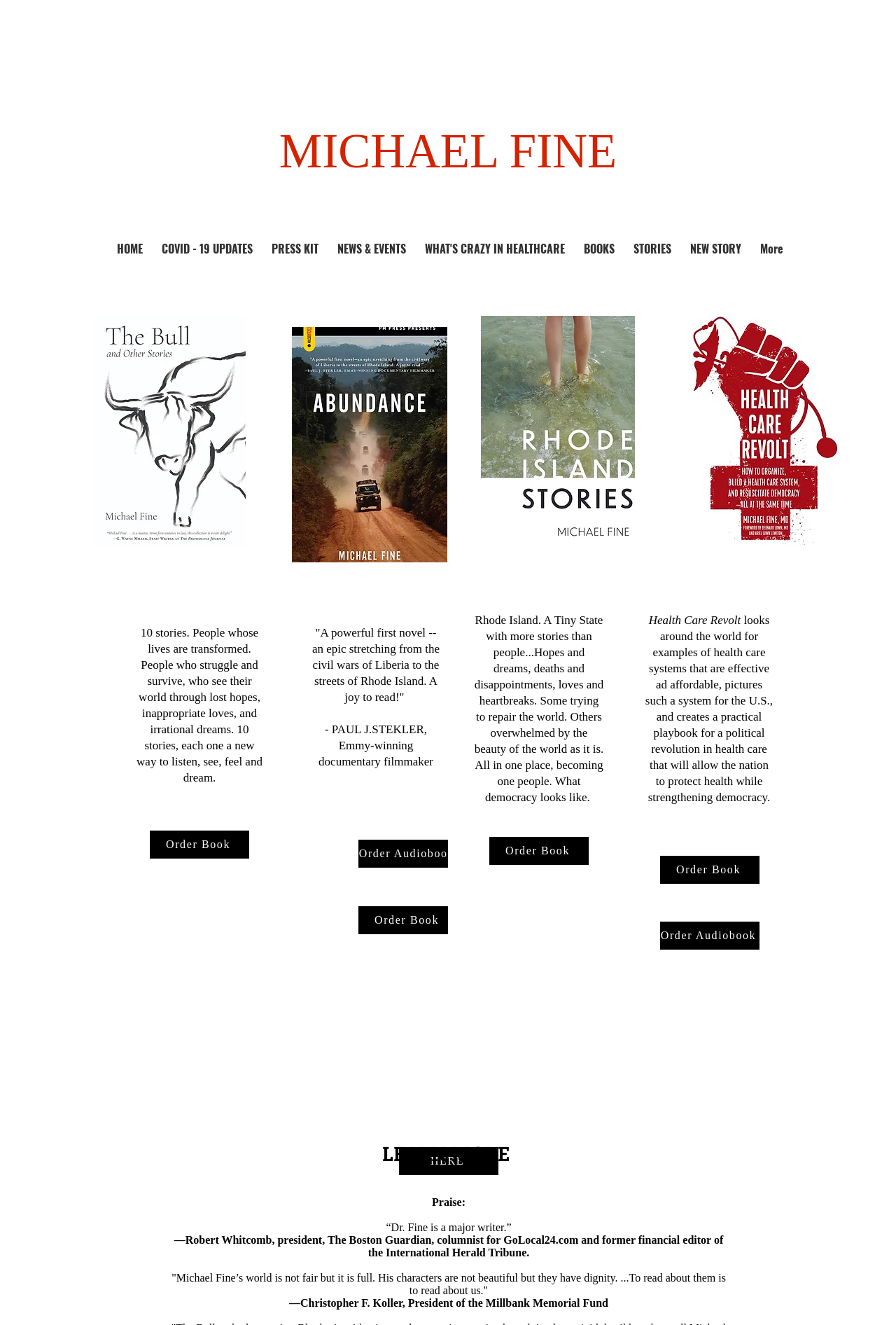Please examine the image and answer the question with a detailed explanation:
What is the theme of the book 'Rhode Island. A Tiny State with more stories than people...'

According to the webpage, the book 'Rhode Island. A Tiny State with more stories than people...' is about hopes and dreams, deaths and disappointments, loves and heartbreaks, and how people try to repair the world or are overwhelmed by its beauty.